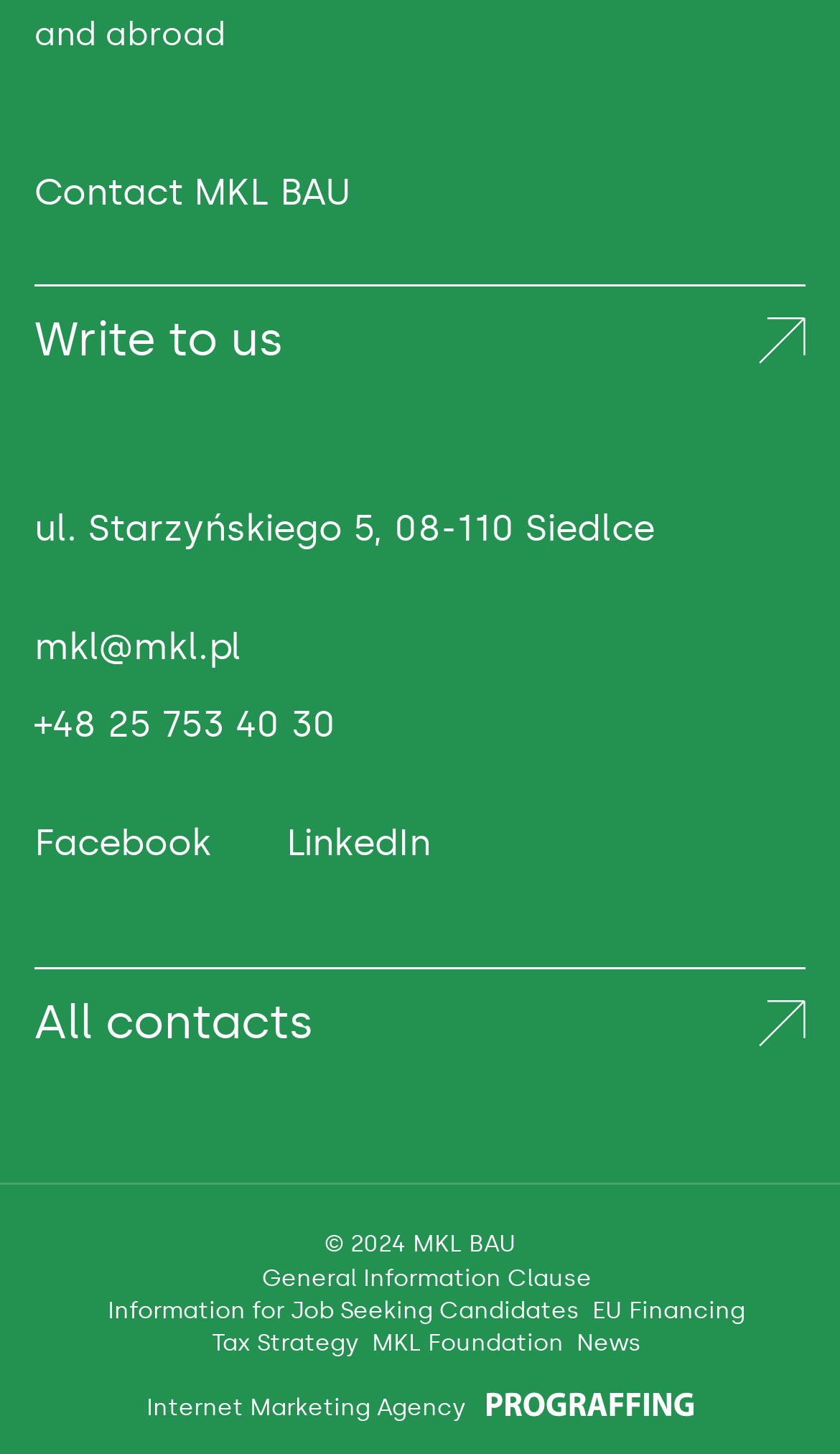Identify the bounding box coordinates of the element that should be clicked to fulfill this task: "View all contacts". The coordinates should be provided as four float numbers between 0 and 1, i.e., [left, top, right, bottom].

[0.041, 0.665, 0.959, 0.725]